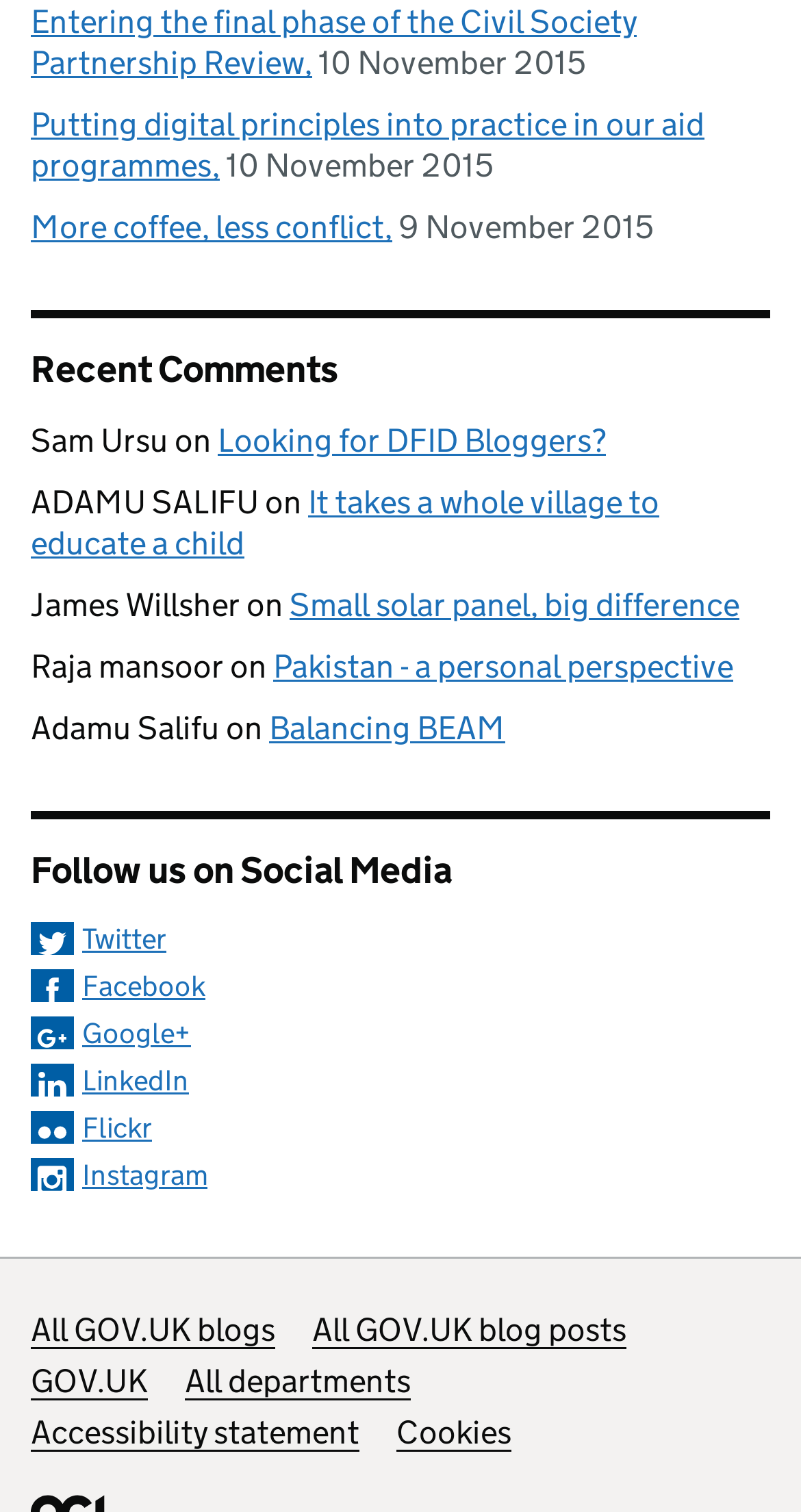From the webpage screenshot, predict the bounding box of the UI element that matches this description: "Cookies".

[0.495, 0.935, 0.638, 0.96]